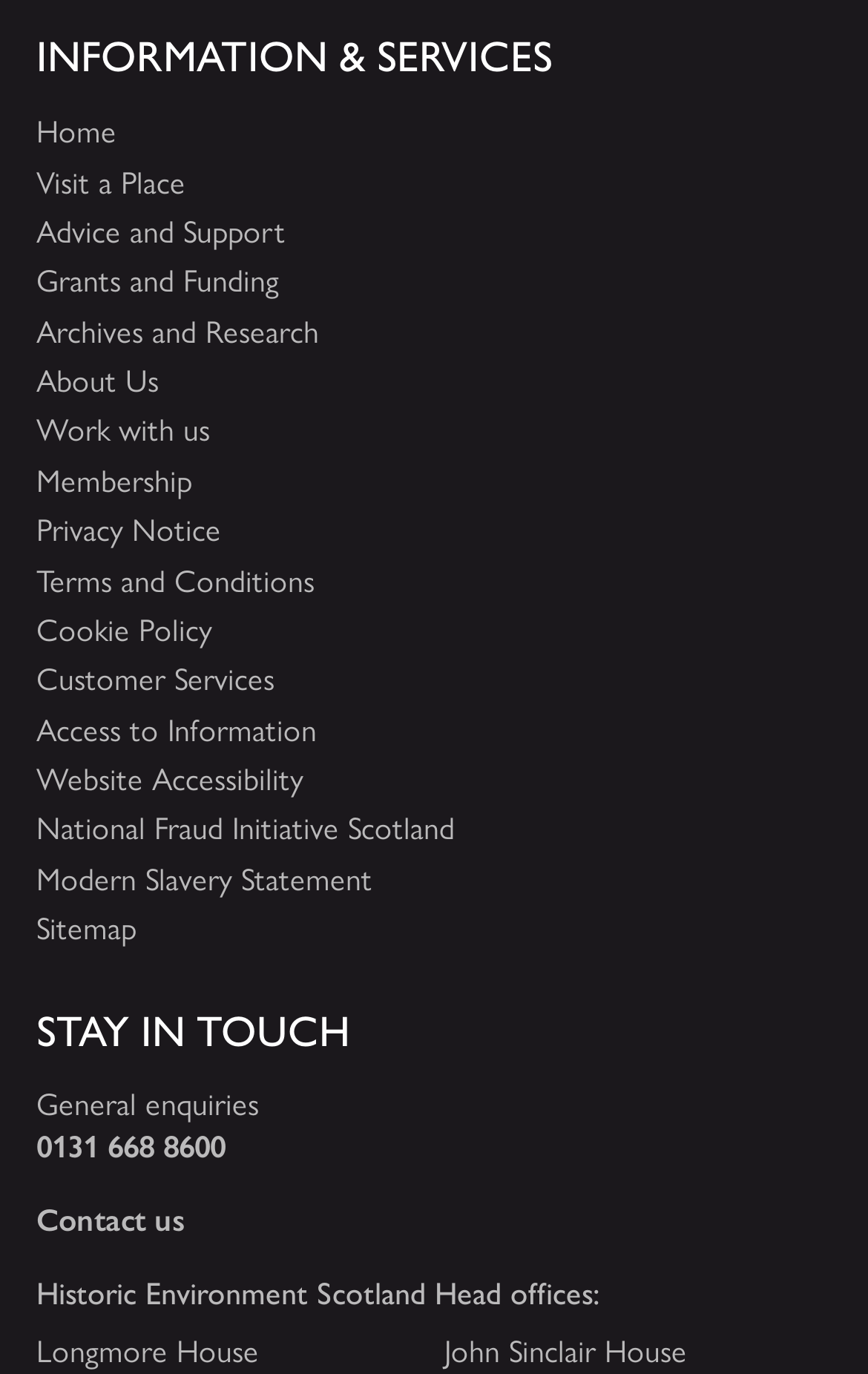What is the link located below 'About Us'?
Based on the screenshot, provide your answer in one word or phrase.

Work with us